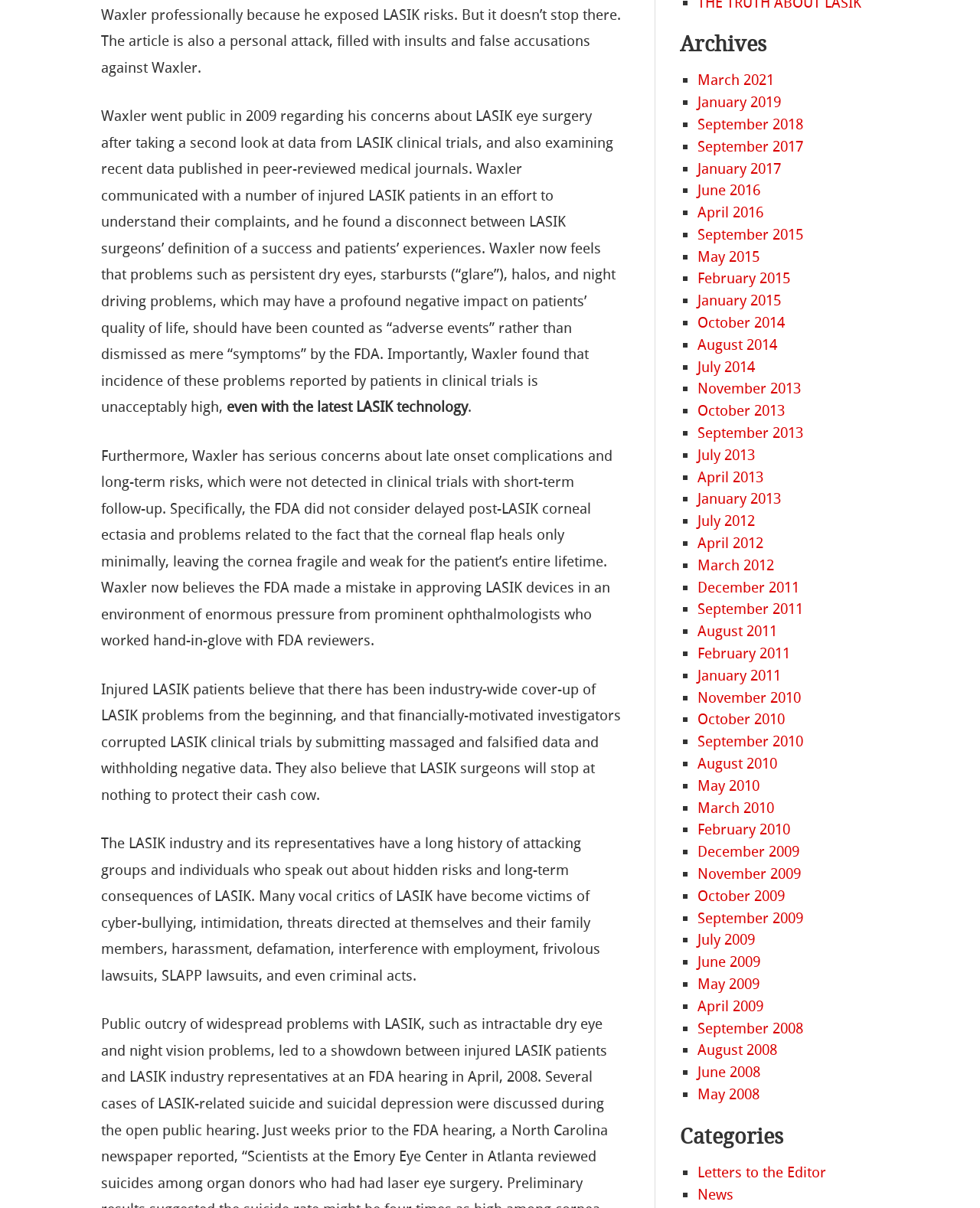Find the bounding box coordinates for the element described here: "Letters to the Editor".

[0.712, 0.963, 0.843, 0.978]